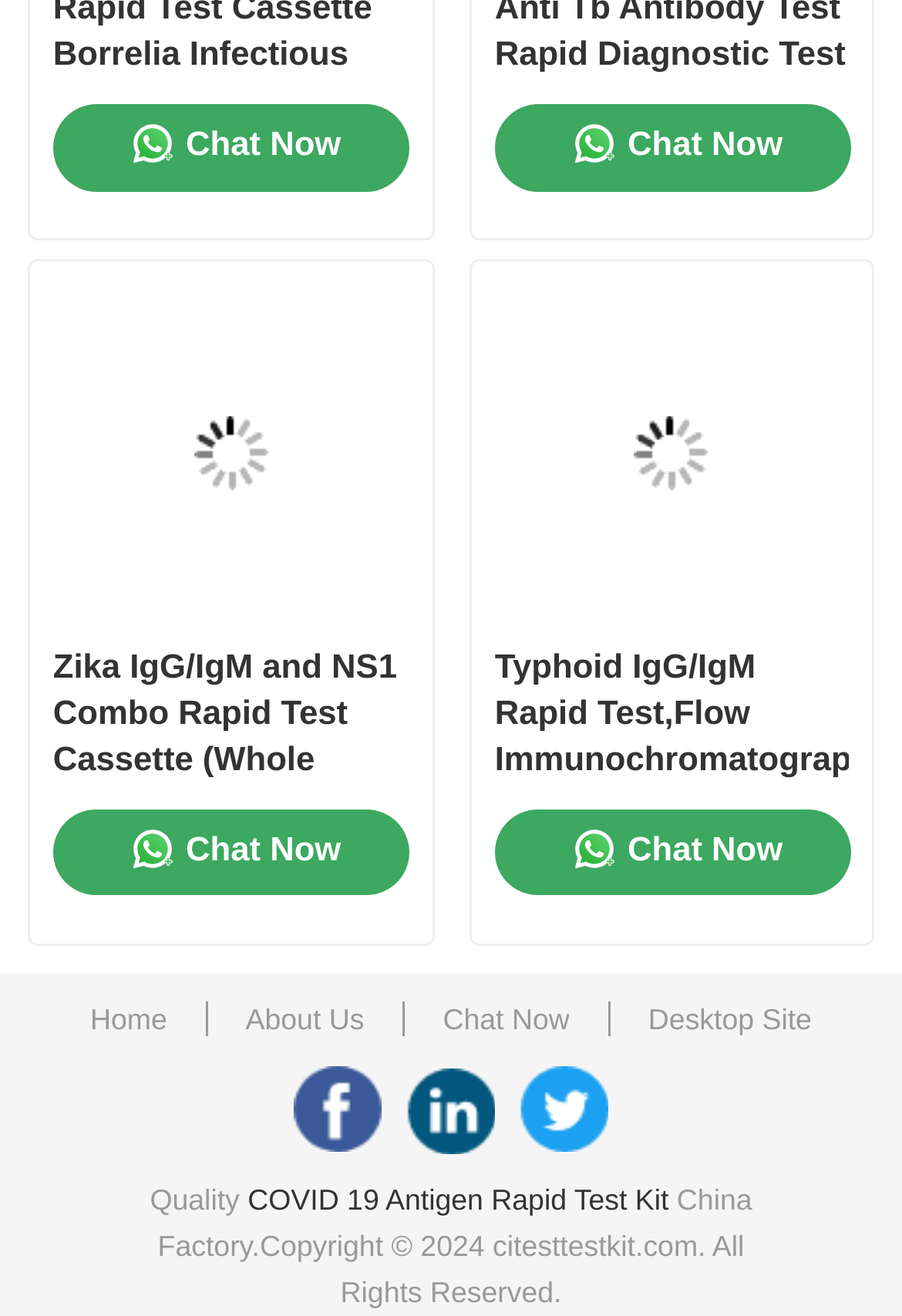Locate the bounding box coordinates of the segment that needs to be clicked to meet this instruction: "Chat with the customer support".

[0.059, 0.079, 0.453, 0.145]